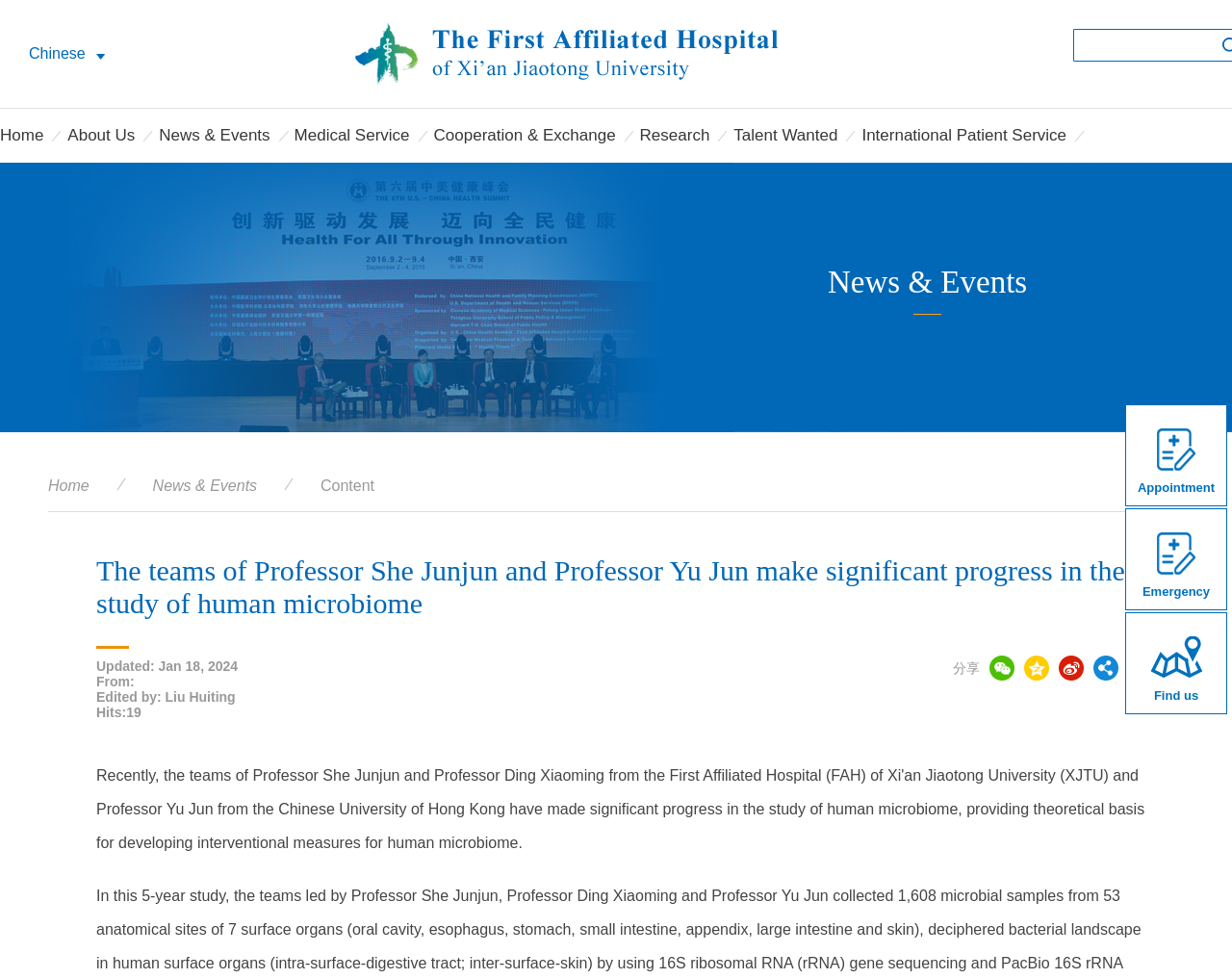Pinpoint the bounding box coordinates of the element to be clicked to execute the instruction: "Click on HOME".

None